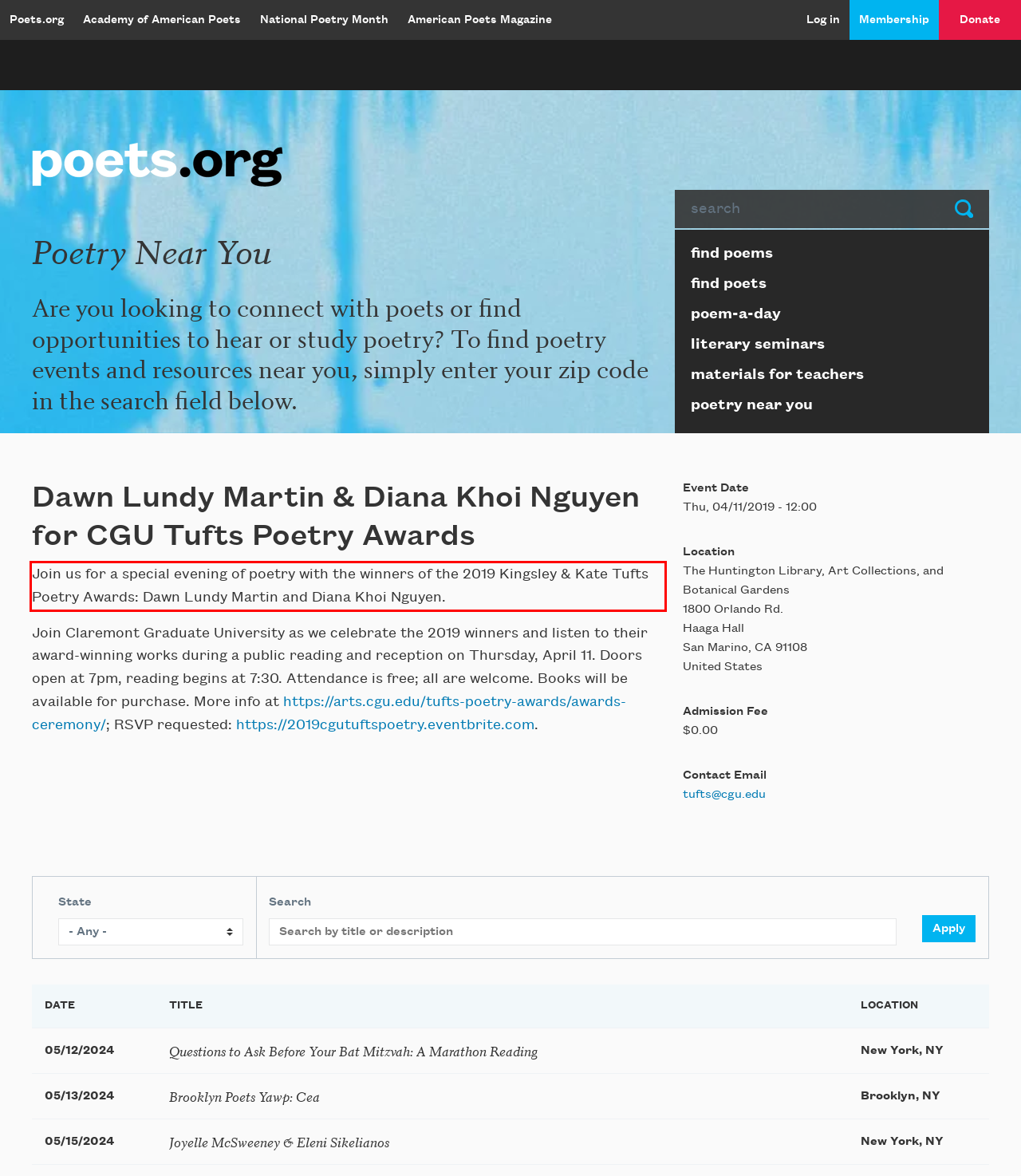Given a screenshot of a webpage, locate the red bounding box and extract the text it encloses.

Join us for a special evening of poetry with the winners of the 2019 Kingsley & Kate Tufts Poetry Awards: Dawn Lundy Martin and Diana Khoi Nguyen.